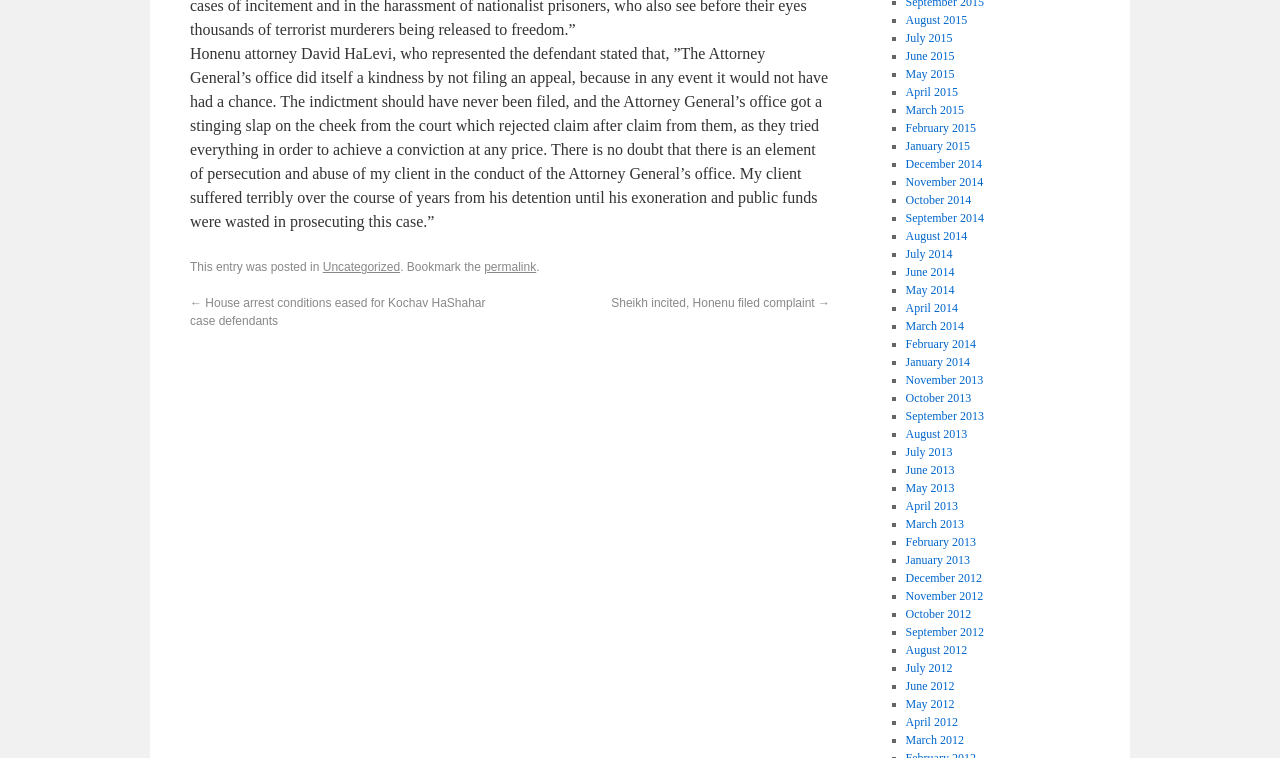Please provide the bounding box coordinates for the element that needs to be clicked to perform the following instruction: "View the permalink". The coordinates should be given as four float numbers between 0 and 1, i.e., [left, top, right, bottom].

[0.378, 0.343, 0.419, 0.362]